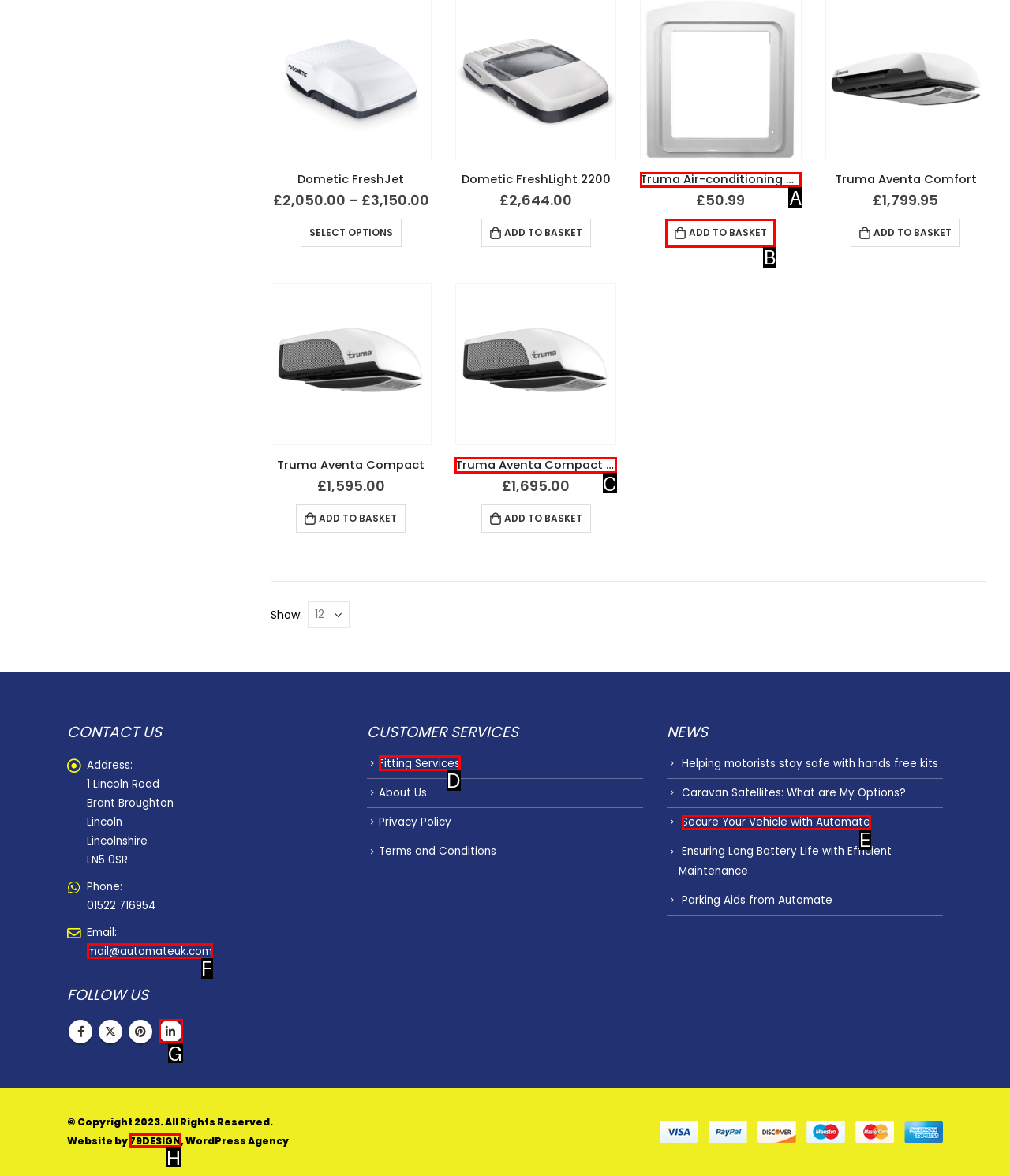Examine the description: Secure Your Vehicle with Automate and indicate the best matching option by providing its letter directly from the choices.

E